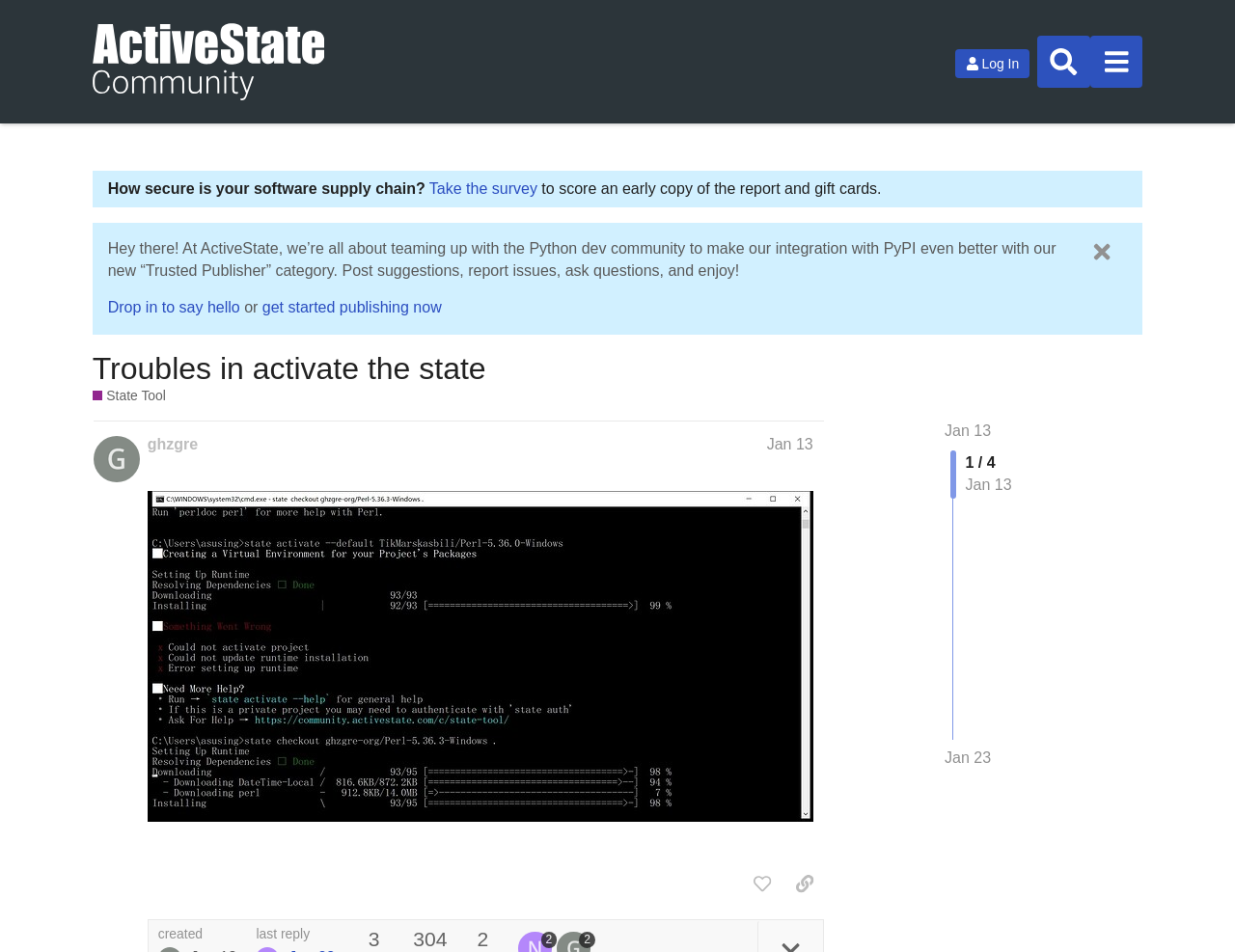Describe the webpage in detail, including text, images, and layout.

The webpage appears to be a community forum or discussion board, specifically focused on the ActiveState Community and the State Tool. 

At the top of the page, there is a header section that spans the entire width, containing a logo image and a link to the "ActiveState Community" on the left, and three buttons on the right: "Log In", "Search", and a menu button. 

Below the header, there is a prominent section that takes up about a quarter of the page's height, featuring a question "How secure is your software supply chain?" and a call-to-action to "Take the survey" with a promise of an early copy of a report and gift cards. 

Following this section, there is a welcome message from the ActiveState team, inviting users to post suggestions, report issues, ask questions, and engage with the community. There are also two links: "Drop in to say hello" and "get started publishing now". 

The main content of the page is divided into sections, with headings and links to specific topics or threads. The first section is titled "Troubles in activate the state" and has a subheading "State Tool". There are also links to specific dates, such as "Jan 13" and "Jan 23", which likely represent posts or updates made on those dates. 

One of the posts, from a user named "ghzgre", features an image with a caption "微信截图_20240113220314" and has buttons to "like this post" and "copy a link to this post to clipboard". There are also indicators showing the number of likes and comments on the post.